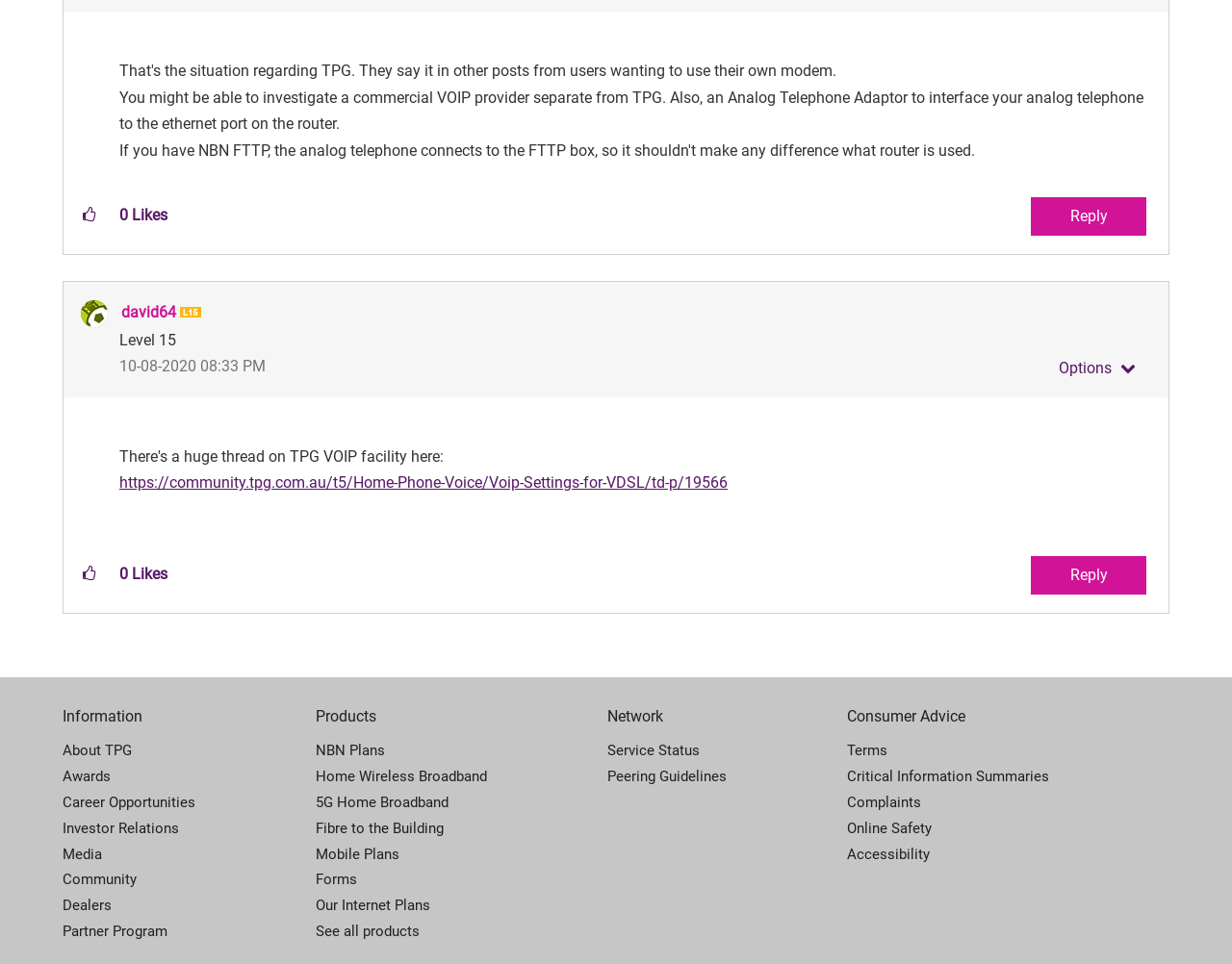Please specify the bounding box coordinates of the element that should be clicked to execute the given instruction: 'Go to the Home Phone Voice forum'. Ensure the coordinates are four float numbers between 0 and 1, expressed as [left, top, right, bottom].

[0.097, 0.491, 0.591, 0.51]